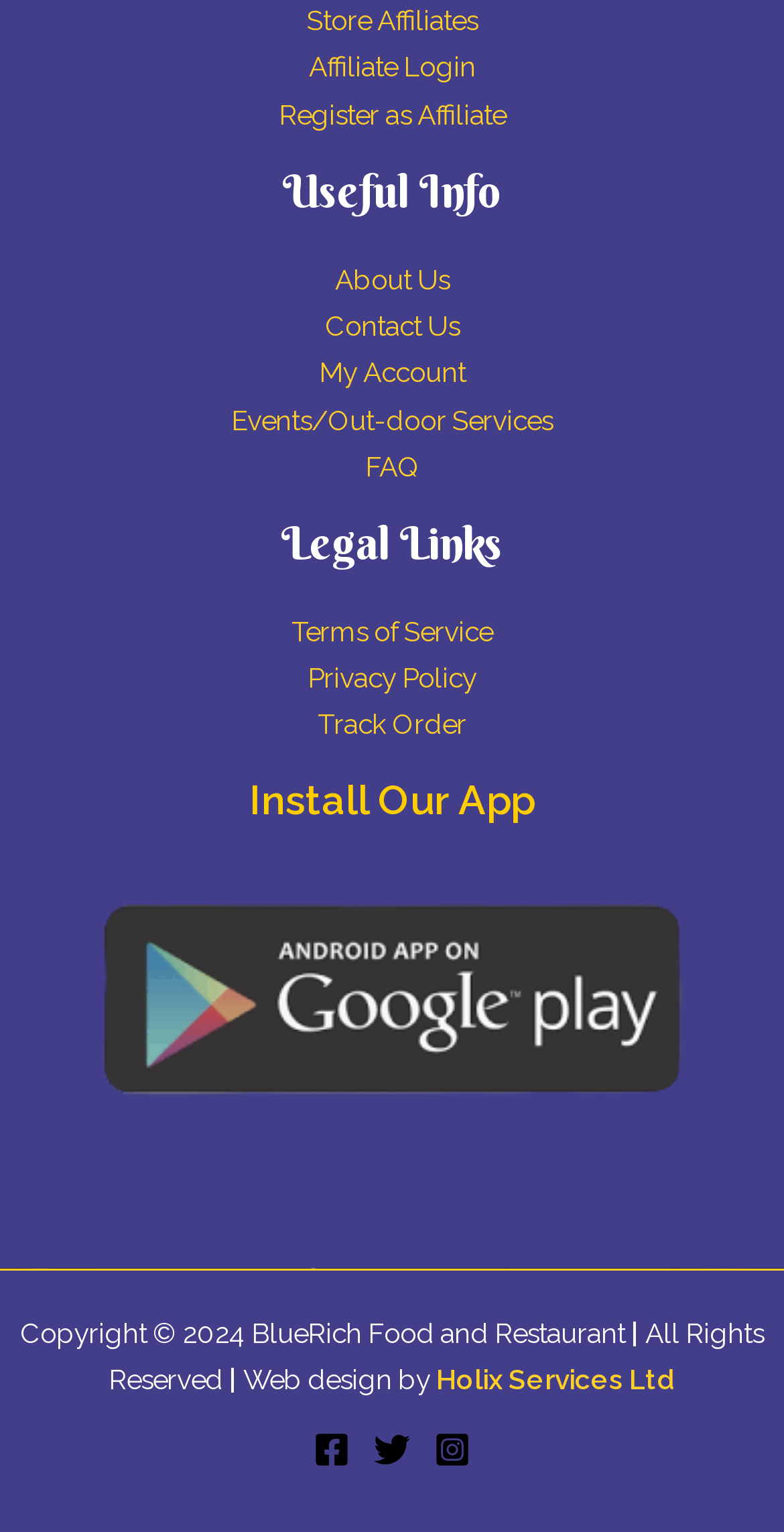Please identify the bounding box coordinates of the clickable area that will allow you to execute the instruction: "Contact us".

None